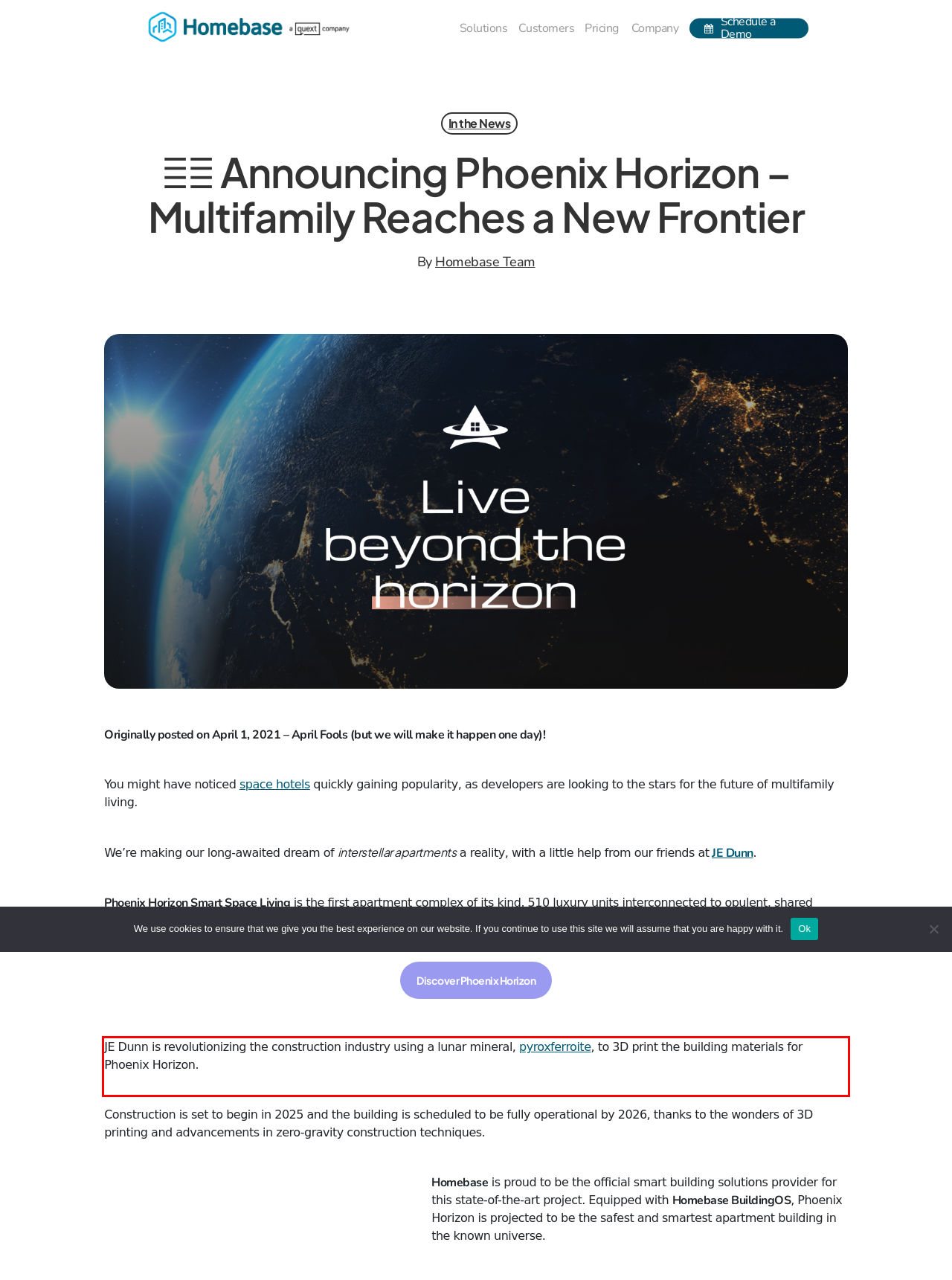From the provided screenshot, extract the text content that is enclosed within the red bounding box.

JE Dunn is revolutionizing the construction industry using a lunar mineral, pyroxferroite, to 3D print the building materials for Phoenix Horizon.